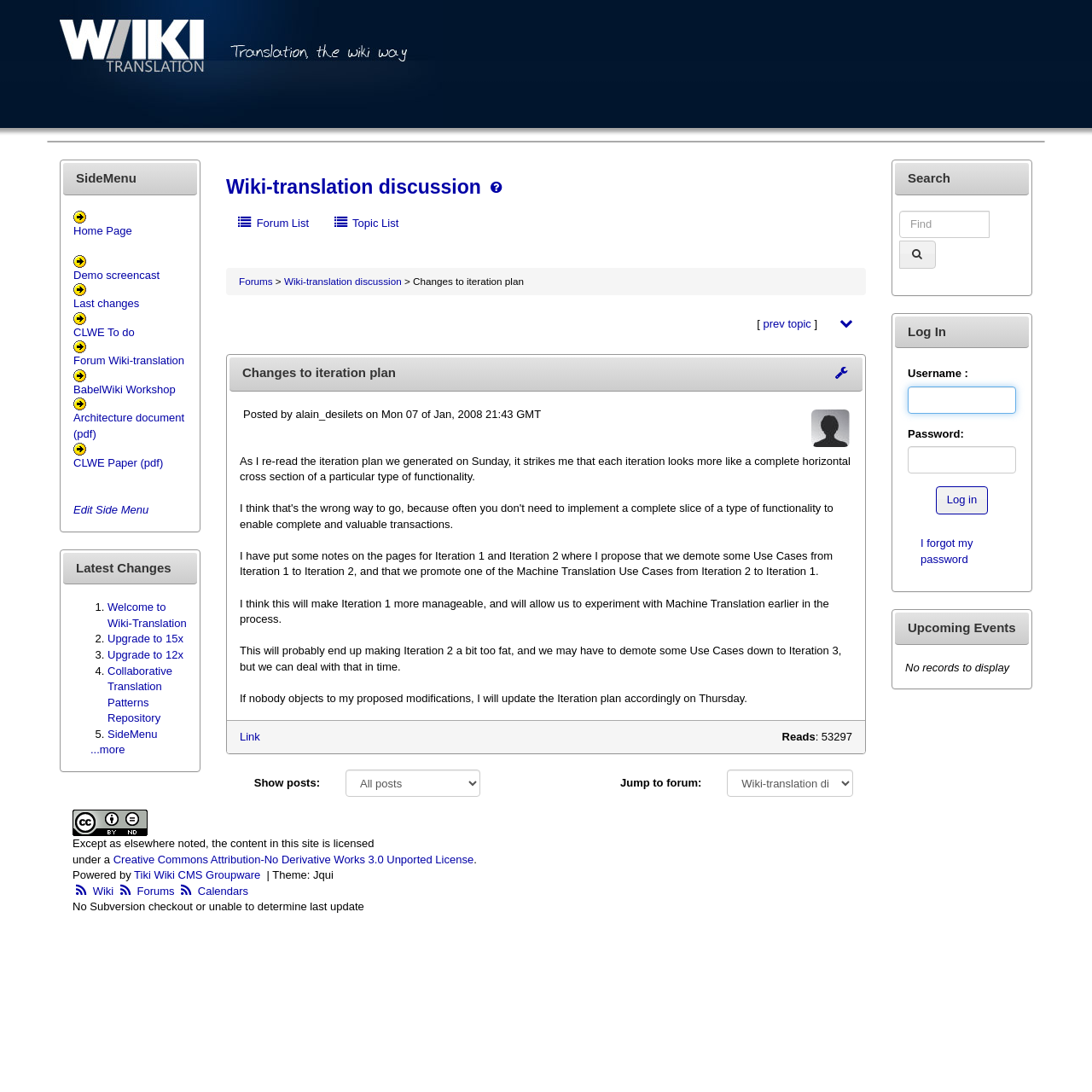How many reads does the post 'Changes to iteration plan' have? Observe the screenshot and provide a one-word or short phrase answer.

53297